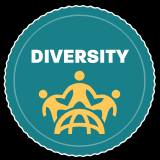How many human figures are depicted in the graphic?
Please give a detailed and elaborate answer to the question based on the image.

The image features a graphic depiction of three stylized human figures, colored in yellow, standing with arms linked in a supportive manner, signifying community and collaboration.